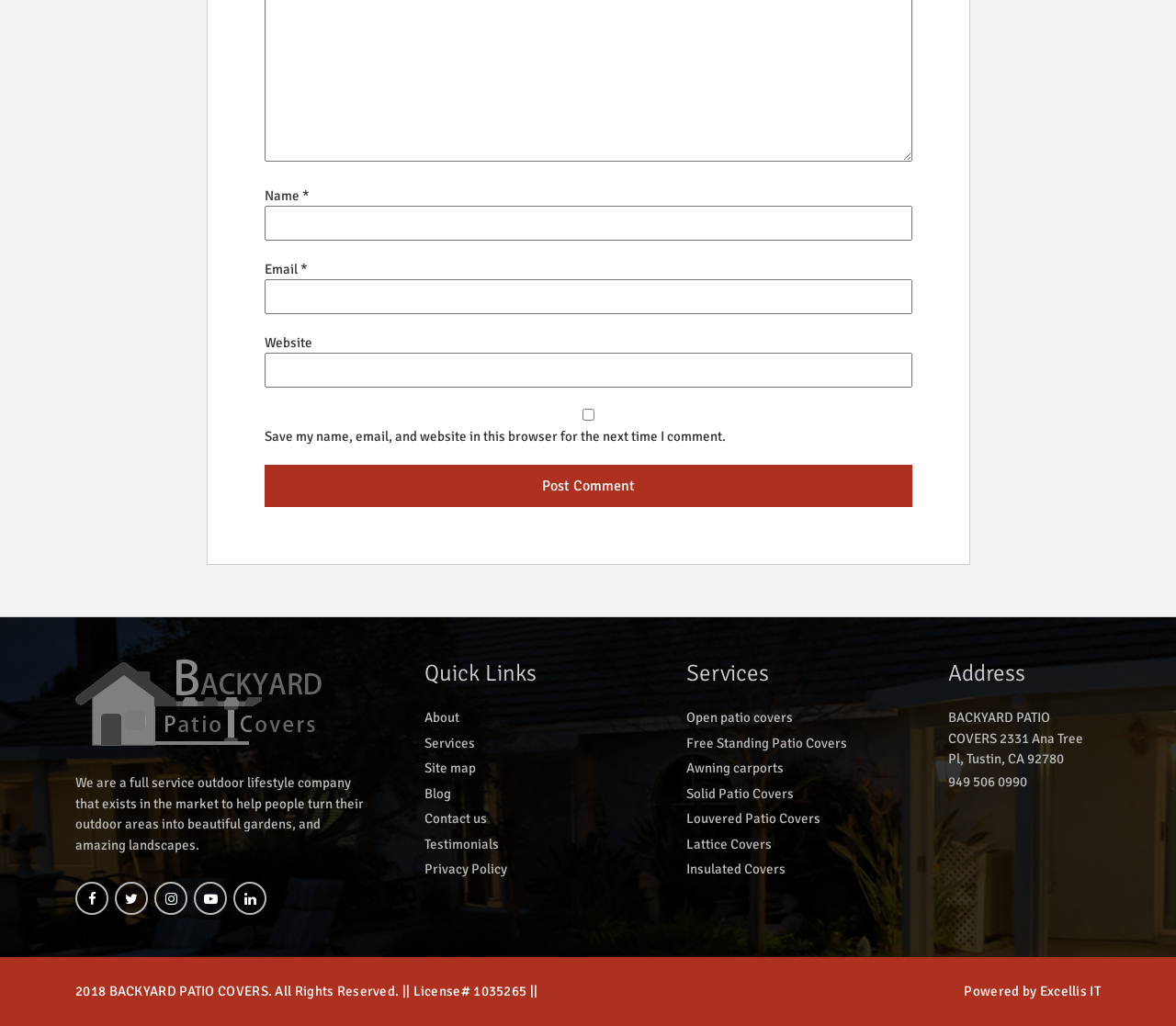Can you look at the image and give a comprehensive answer to the question:
What is the license number of the company?

The license number of the company can be found at the bottom of the webpage, which is 'License# 1035265'.